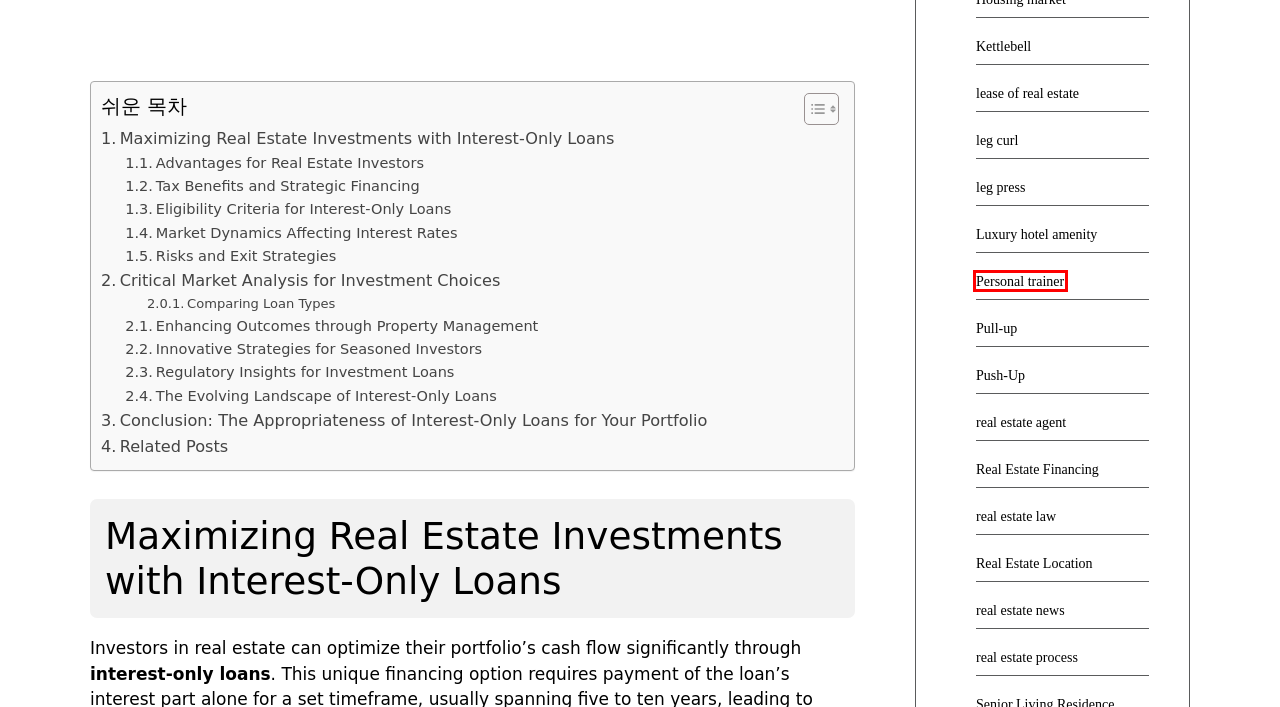You are presented with a screenshot of a webpage that includes a red bounding box around an element. Determine which webpage description best matches the page that results from clicking the element within the red bounding box. Here are the candidates:
A. lease of real estate - Capturing Dream Homes
B. Personal trainer - Capturing Dream Homes
C. Real Estate Financing - Capturing Dream Homes
D. real estate agent - Capturing Dream Homes
E. real estate news - Capturing Dream Homes
F. real estate process - Capturing Dream Homes
G. Real Estate Location - Capturing Dream Homes
H. leg press - Capturing Dream Homes

B